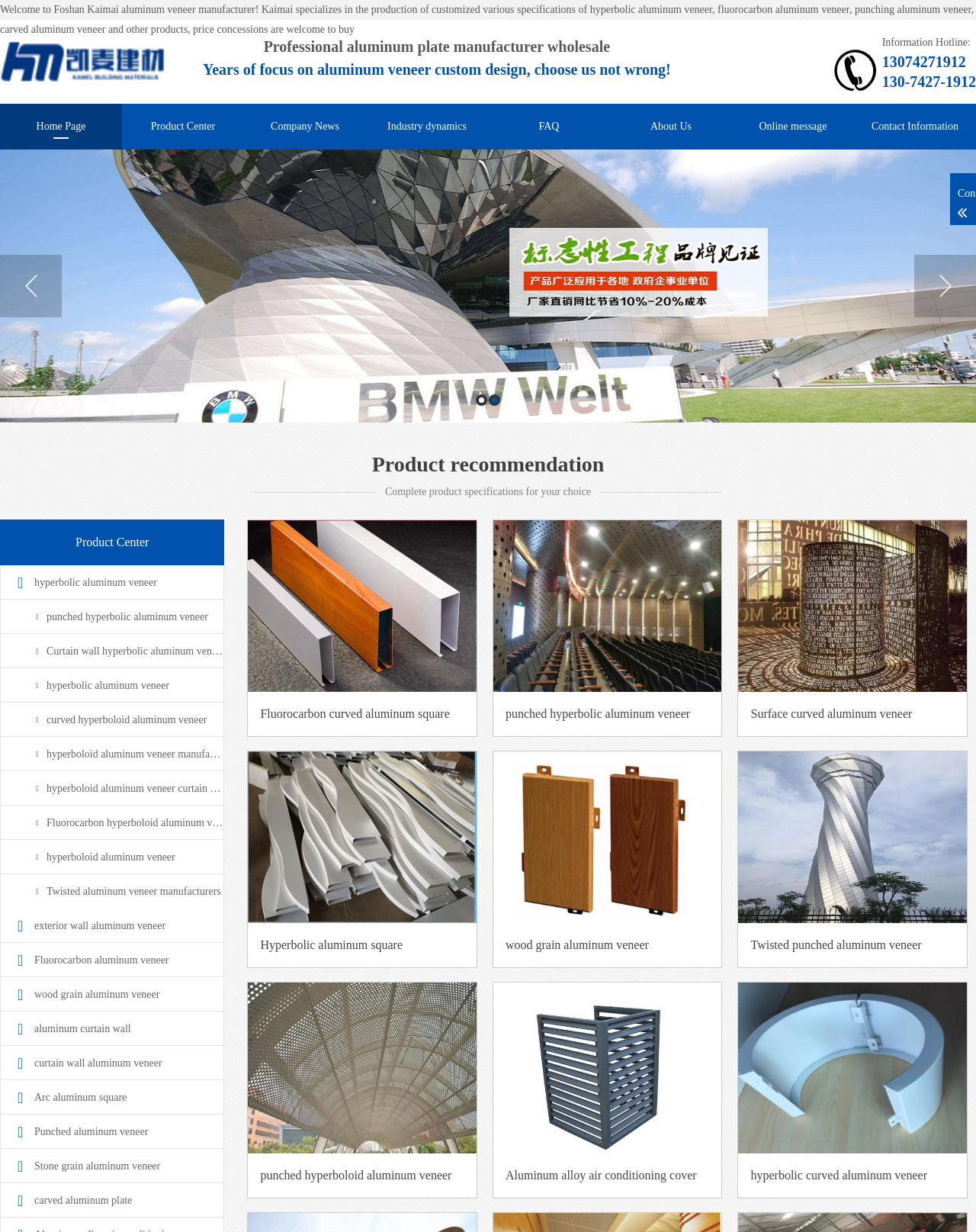What is the company's product focus?
Using the information presented in the image, please offer a detailed response to the question.

The company's product focus is aluminum veneer, as indicated by the heading 'Aluminum veneer' and the various links and images related to aluminum veneer products on the webpage.